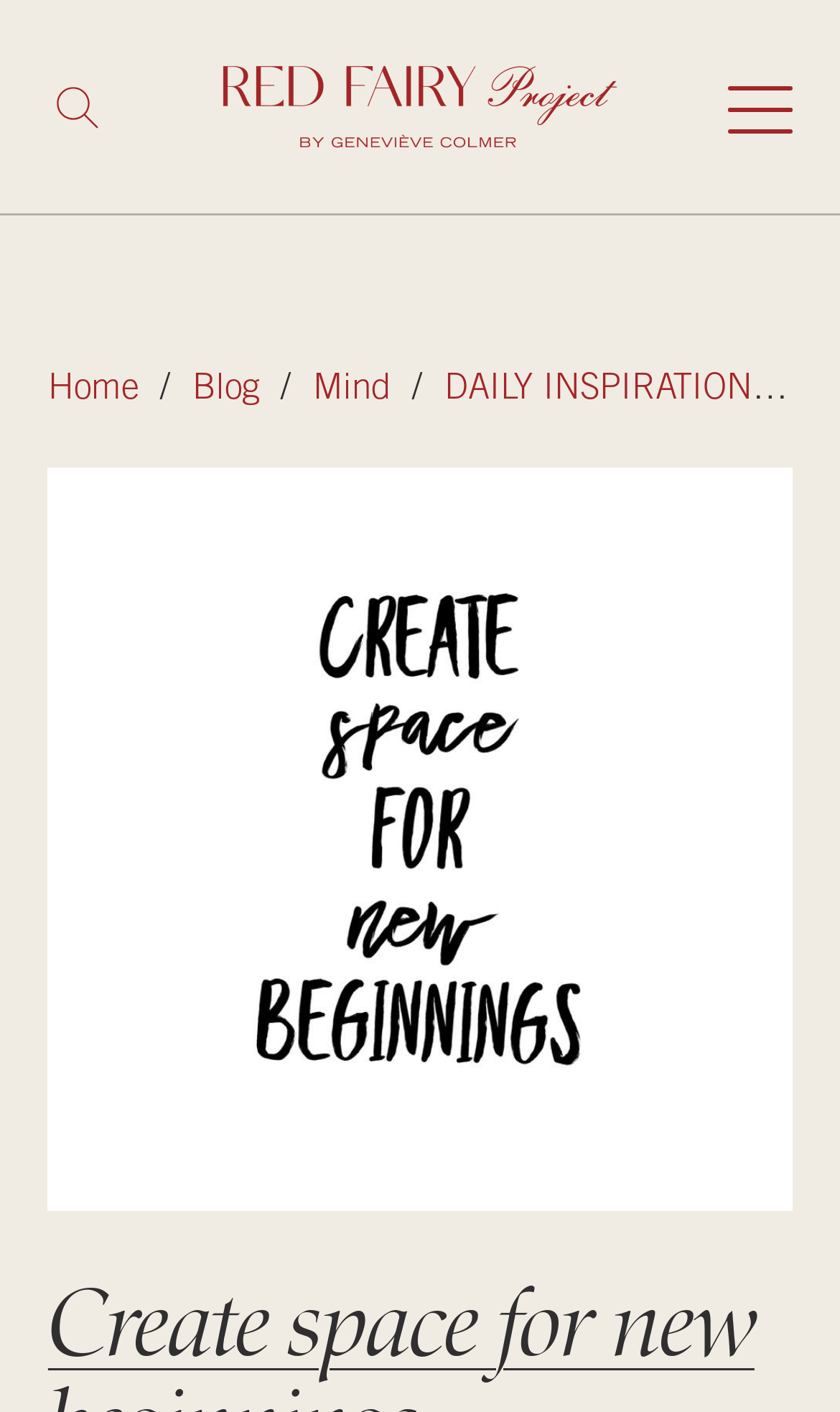What type of content is available on the 'Mind' page?
Could you please answer the question thoroughly and with as much detail as possible?

Based on the link 'Mind' in the navigation section, it can be inferred that the 'Mind' page contains content related to personal development, self-improvement, and mental well-being, which aligns with the overall theme of the website.